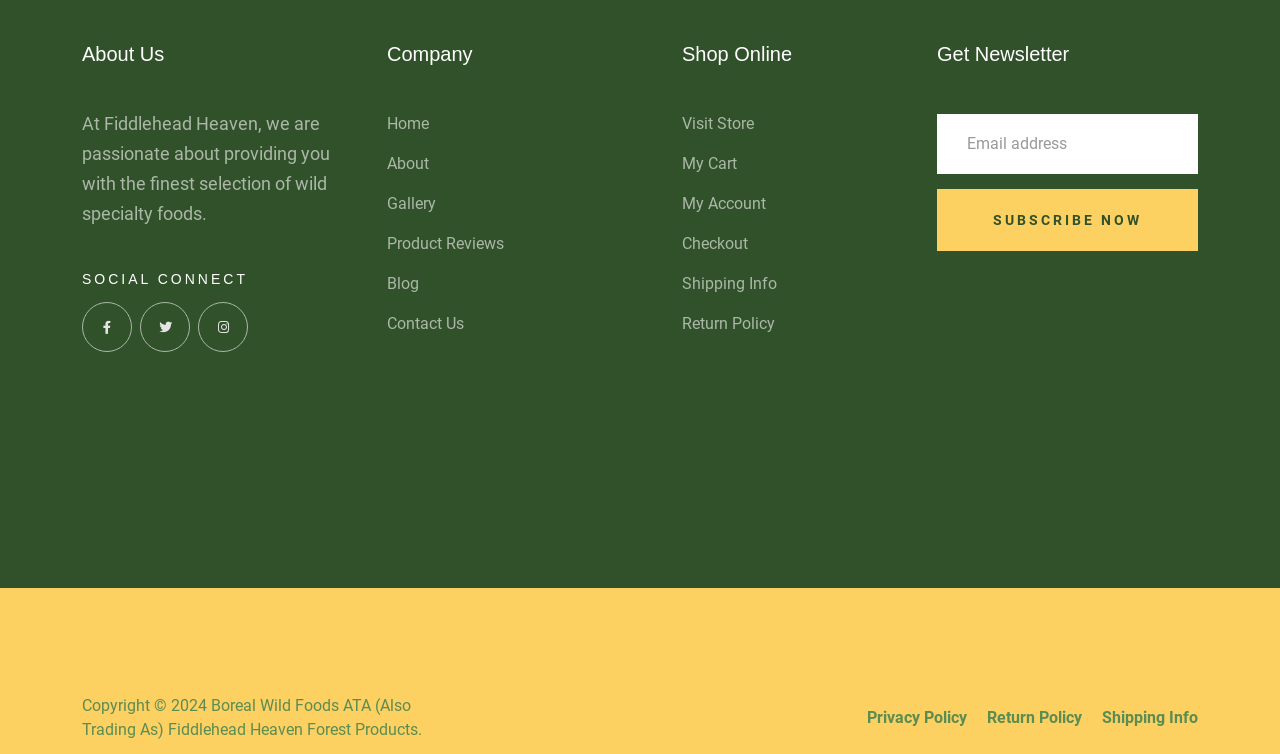Identify the bounding box coordinates of the specific part of the webpage to click to complete this instruction: "Go to the Home page".

[0.302, 0.138, 0.335, 0.191]